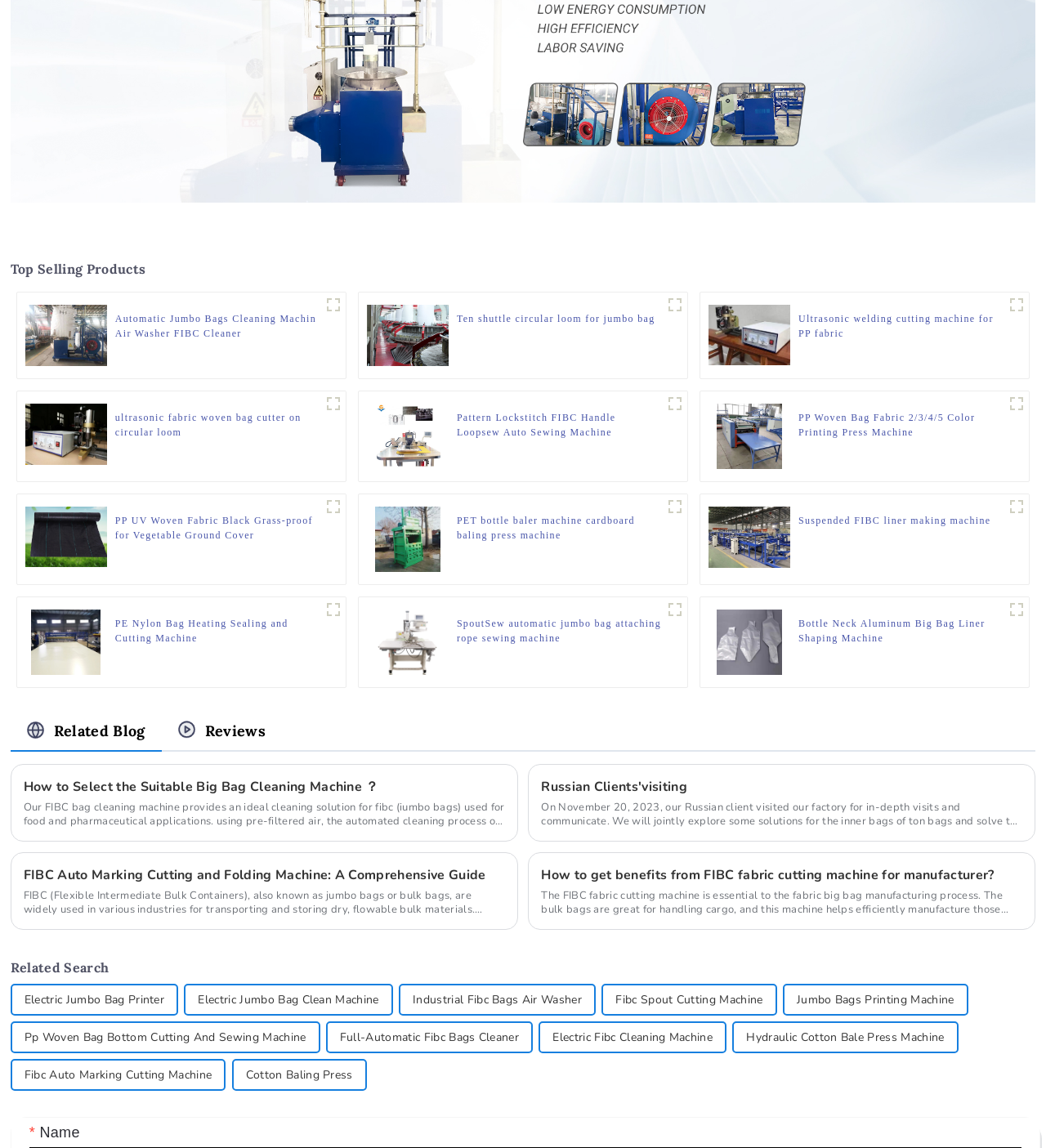Specify the bounding box coordinates (top-left x, top-left y, bottom-right x, bottom-right y) of the UI element in the screenshot that matches this description: alt="FIBC Cleaning Machine"

[0.01, 0.031, 0.99, 0.042]